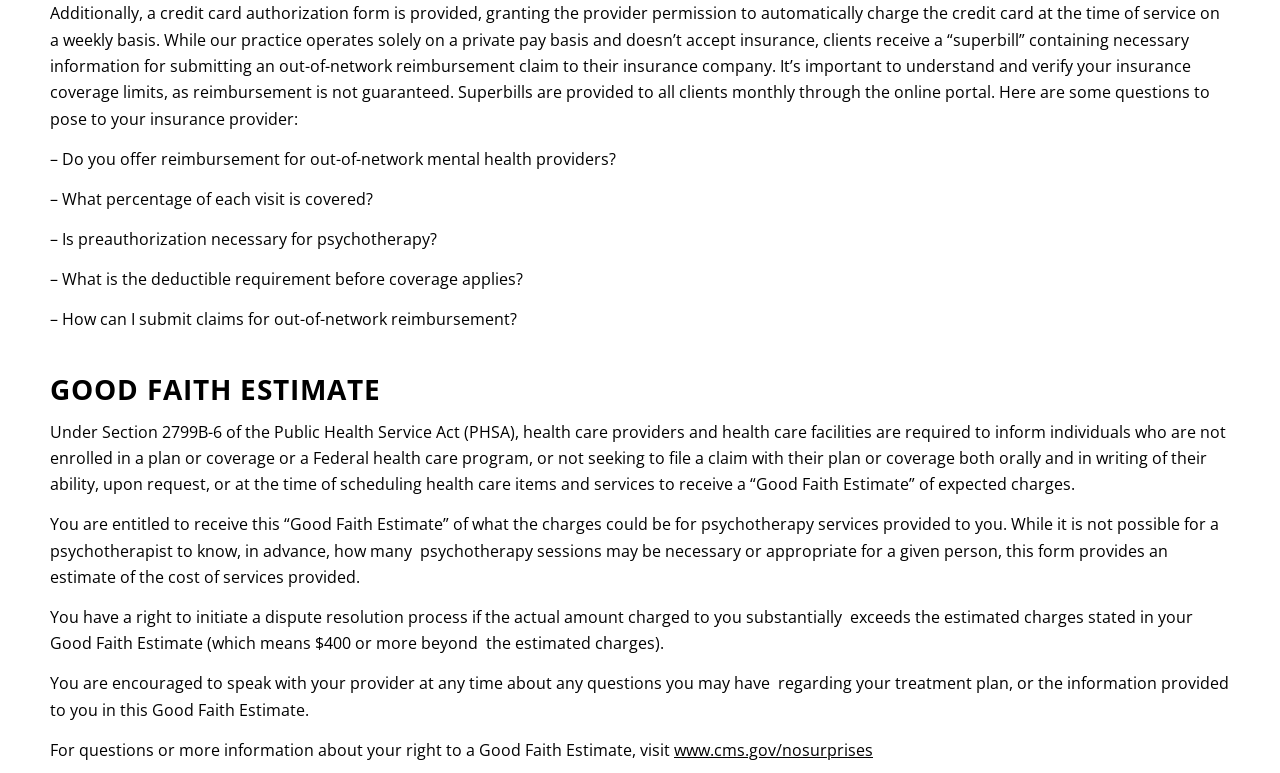What should I do if I have questions about my treatment plan?
Examine the image and provide an in-depth answer to the question.

The webpage encourages individuals to speak with their provider at any time about any questions they may have regarding their treatment plan or the information provided in the Good Faith Estimate.